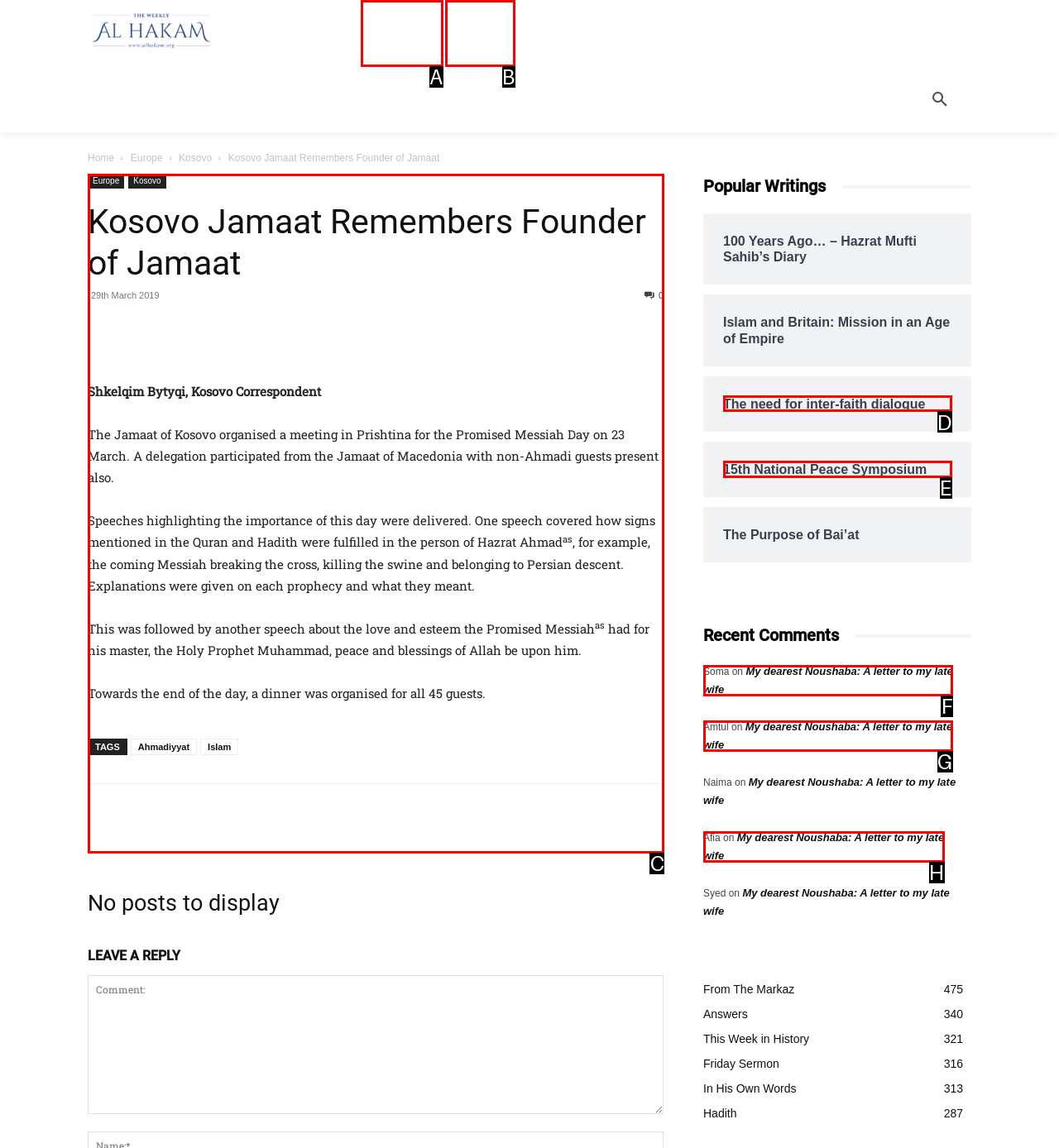Which HTML element should be clicked to complete the task: Read the article about Kosovo Jamaat? Answer with the letter of the corresponding option.

C